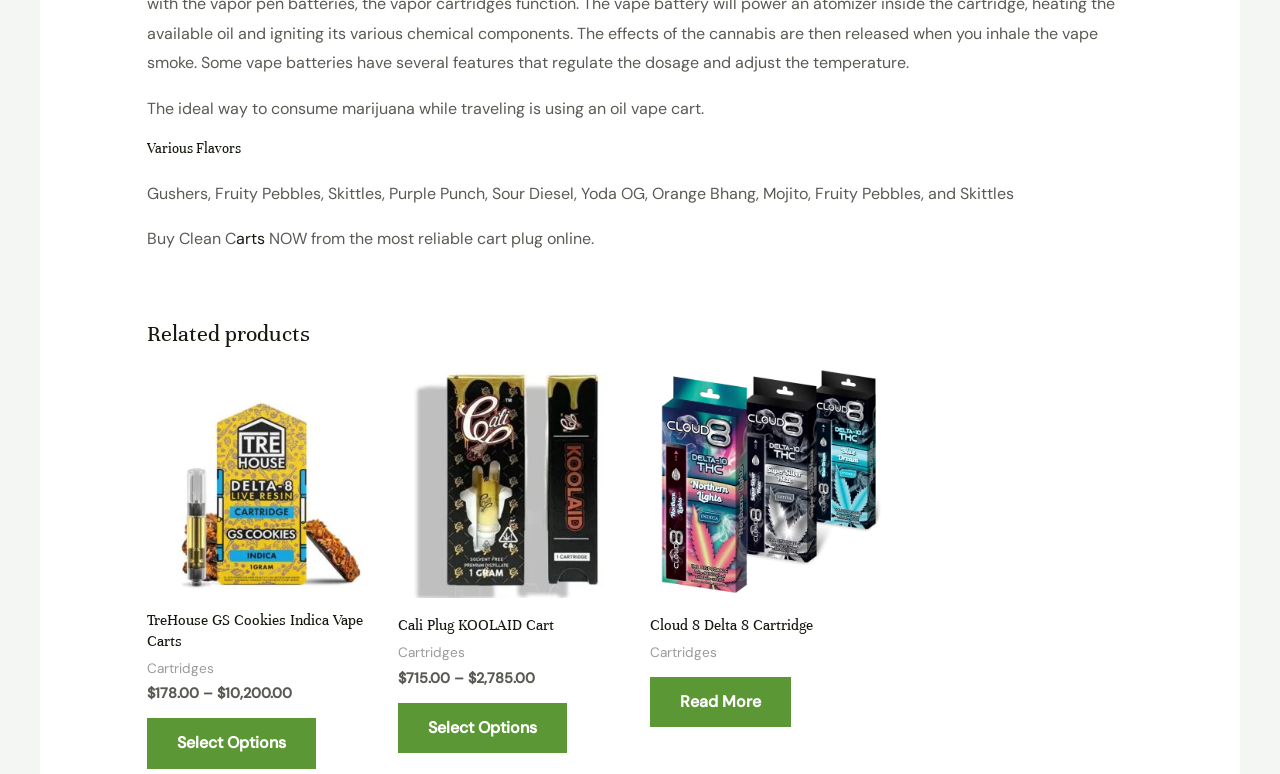Identify the bounding box coordinates of the section to be clicked to complete the task described by the following instruction: "View 'Cali Plug KOOLAID Cart' product". The coordinates should be four float numbers between 0 and 1, formatted as [left, top, right, bottom].

[0.311, 0.795, 0.492, 0.832]